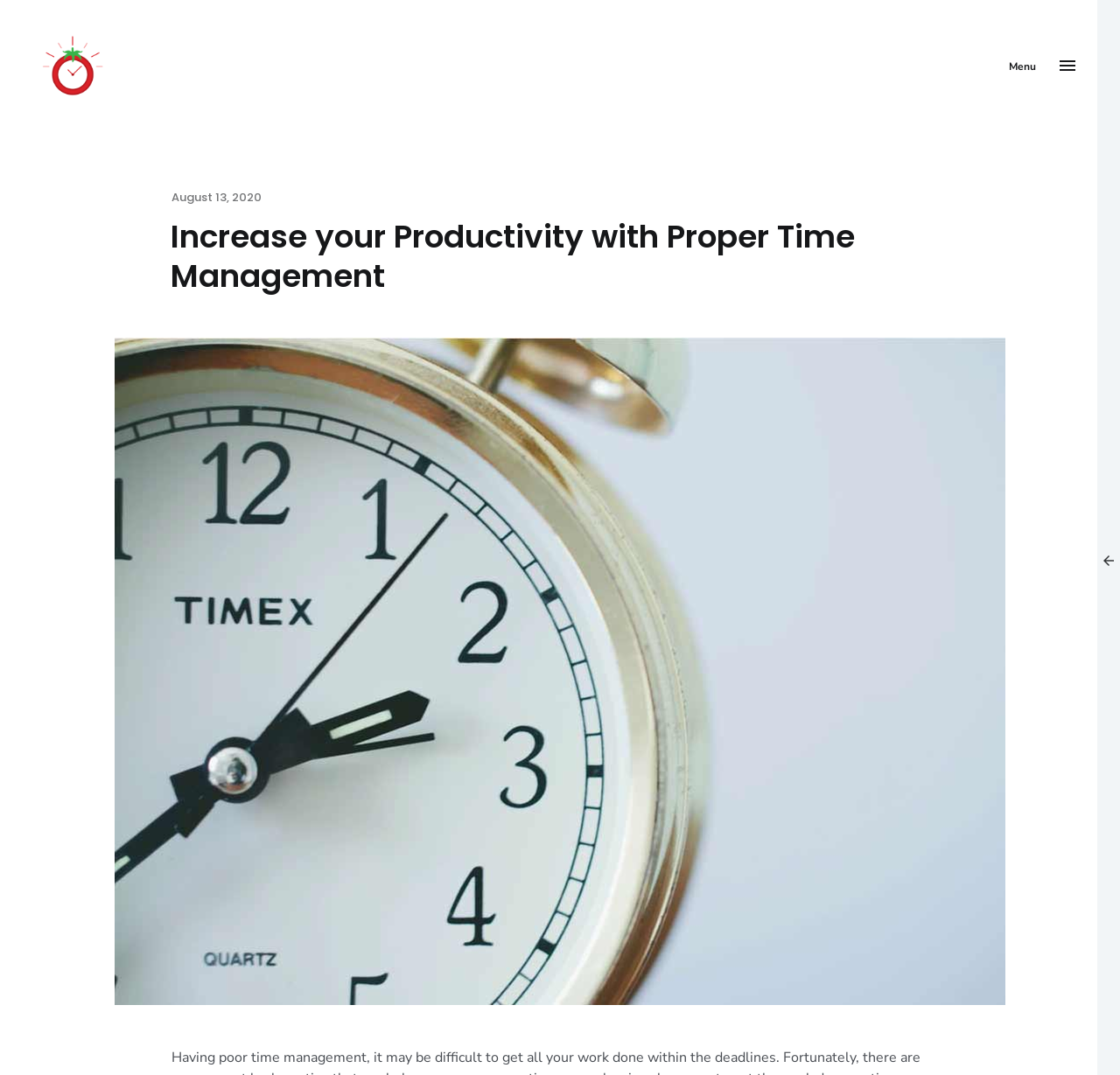Based on the image, provide a detailed and complete answer to the question: 
What is the date of the article?

I found the date of the article by looking at the header section of the webpage, where it says 'Posted on' followed by the date 'August 13, 2020'.